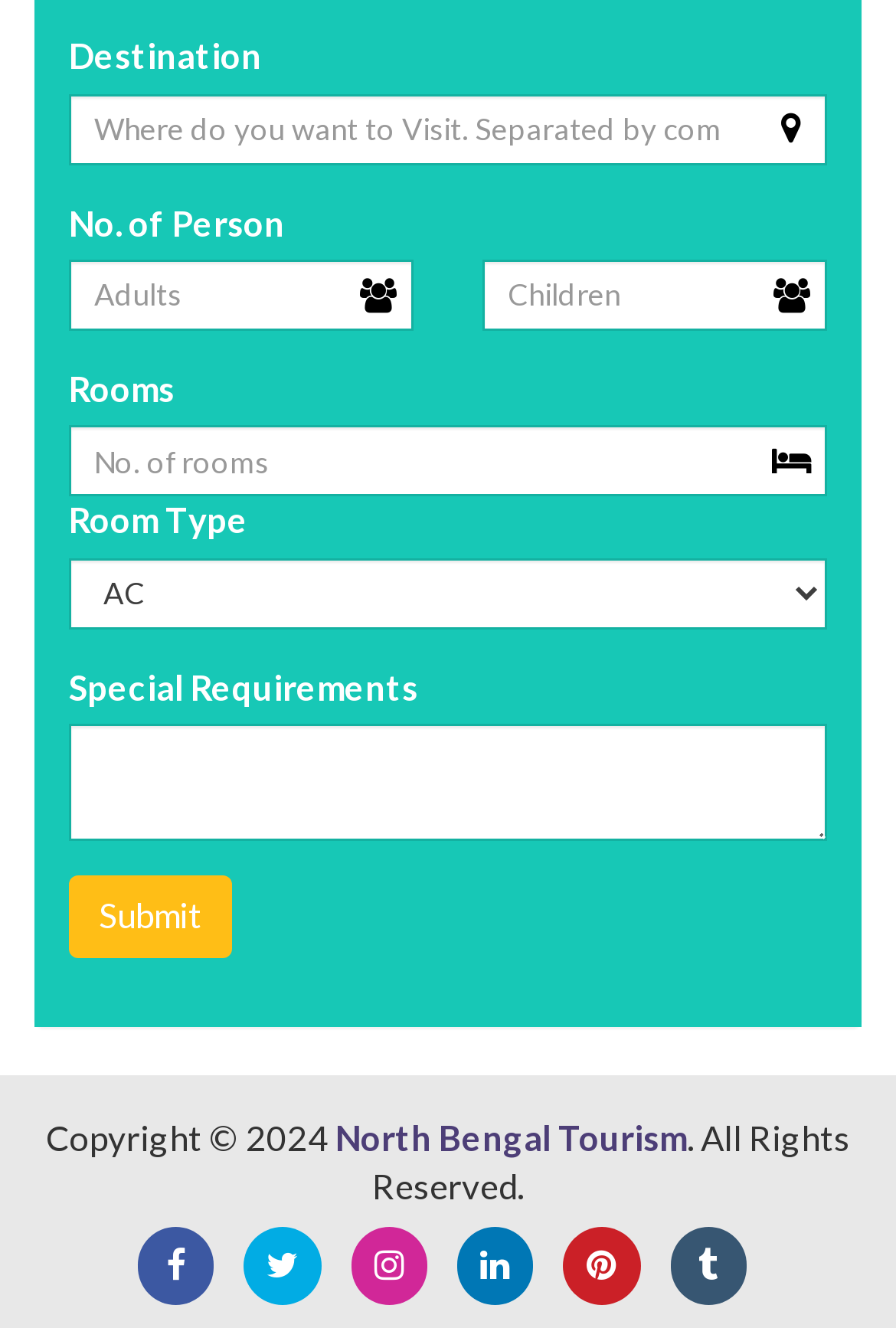Locate the UI element described by name="adult" placeholder="Adults" in the provided webpage screenshot. Return the bounding box coordinates in the format (top-left x, top-left y, bottom-right x, bottom-right y), ensuring all values are between 0 and 1.

[0.077, 0.195, 0.462, 0.249]